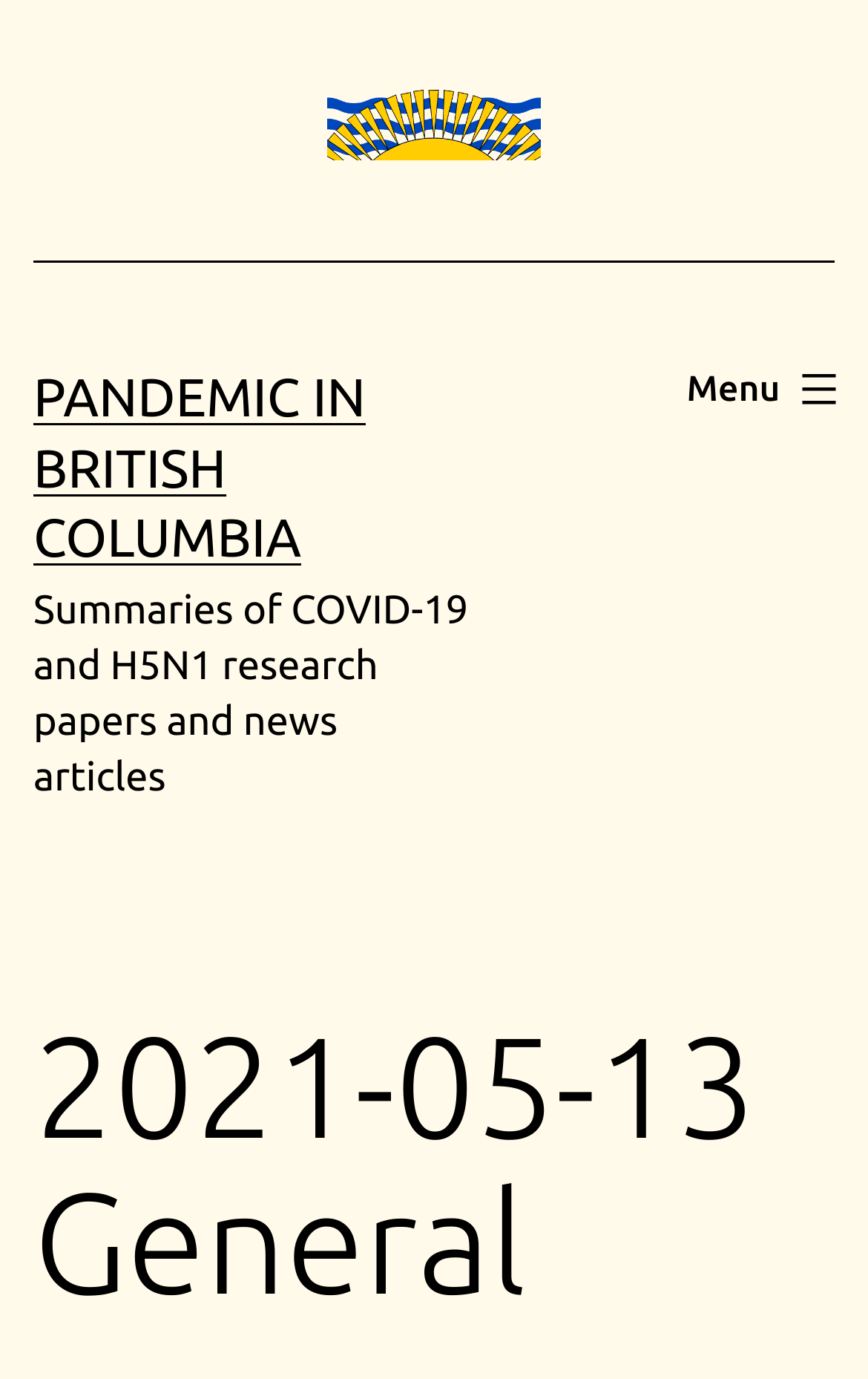Find the bounding box coordinates for the HTML element described as: "Menu Close". The coordinates should consist of four float values between 0 and 1, i.e., [left, top, right, bottom].

[0.764, 0.248, 1.0, 0.319]